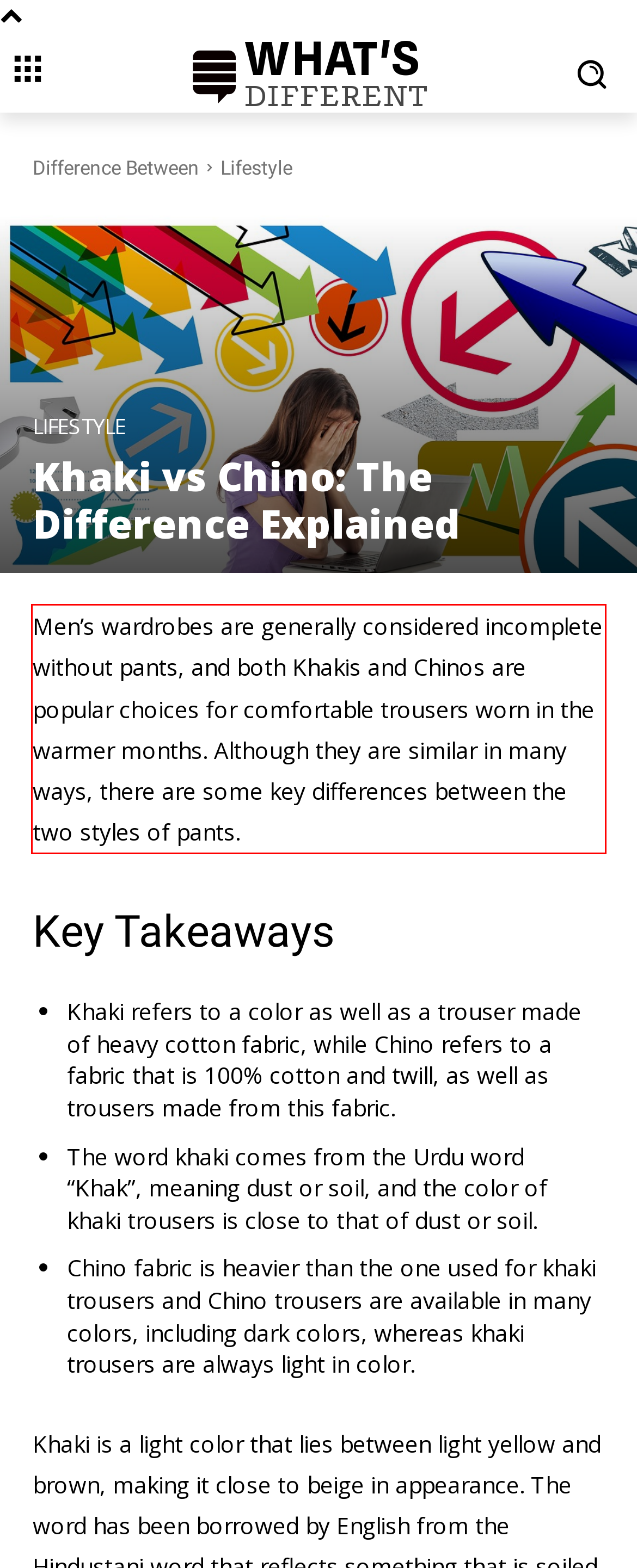Within the screenshot of the webpage, locate the red bounding box and use OCR to identify and provide the text content inside it.

Men’s wardrobes are generally considered incomplete without pants, and both Khakis and Chinos are popular choices for comfortable trousers worn in the warmer months. Although they are similar in many ways, there are some key differences between the two styles of pants.